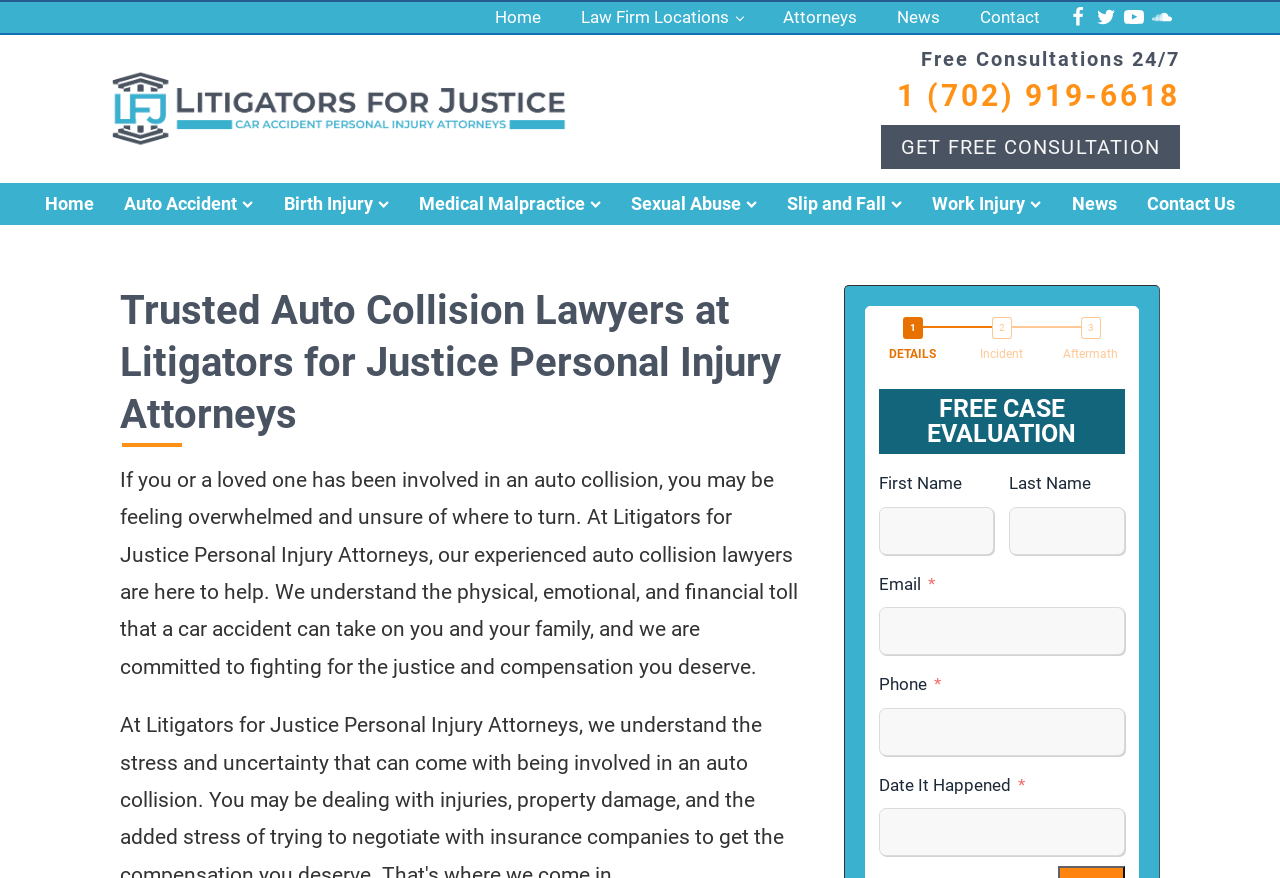What is the phone number to contact the law firm?
With the help of the image, please provide a detailed response to the question.

I found the answer by looking at the link '1 (702) 919-6618' which is likely a phone number to contact the law firm.